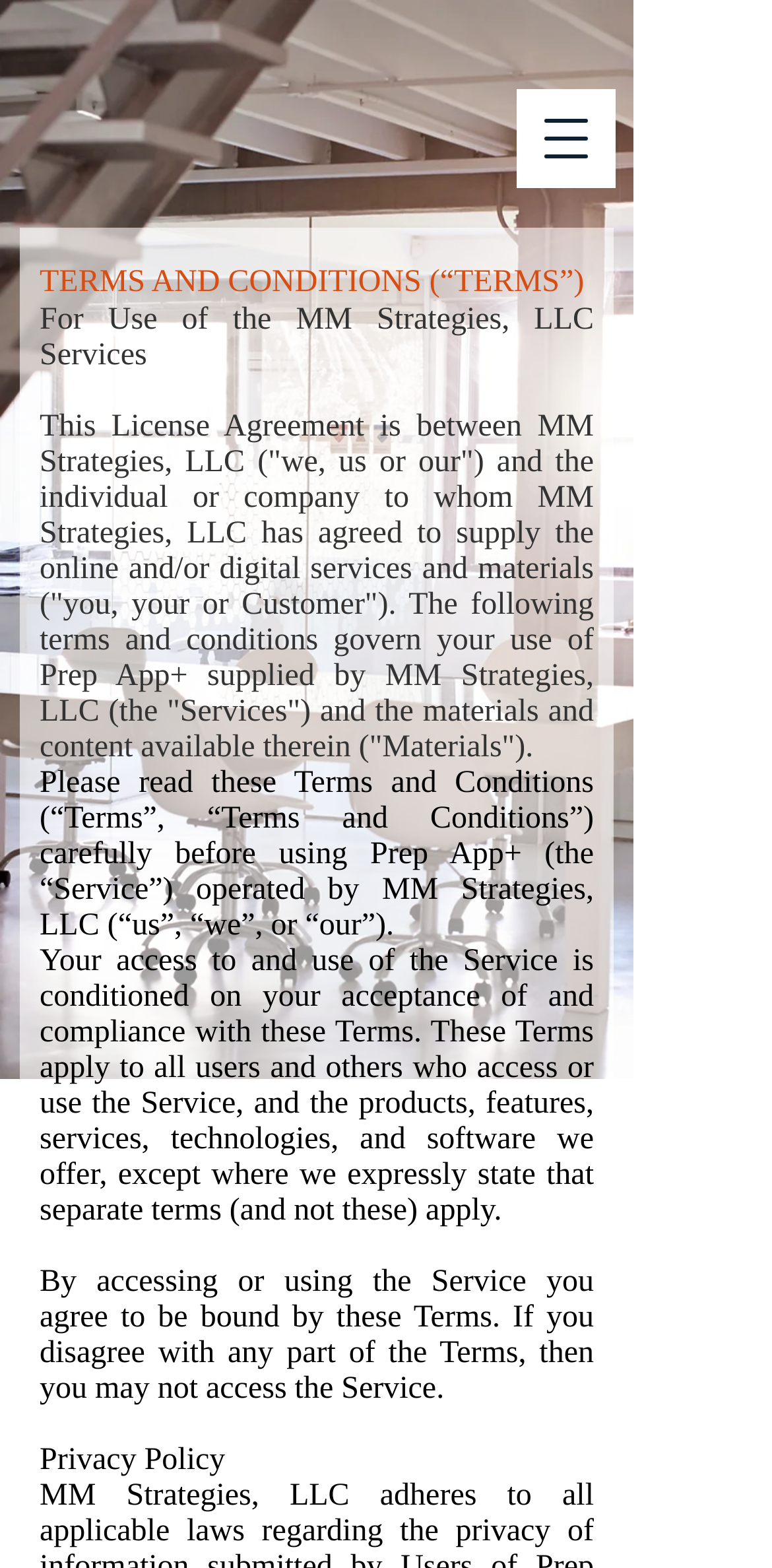What is the relationship between the Terms and the Service?
Refer to the image and respond with a one-word or short-phrase answer.

The Terms apply to the Service